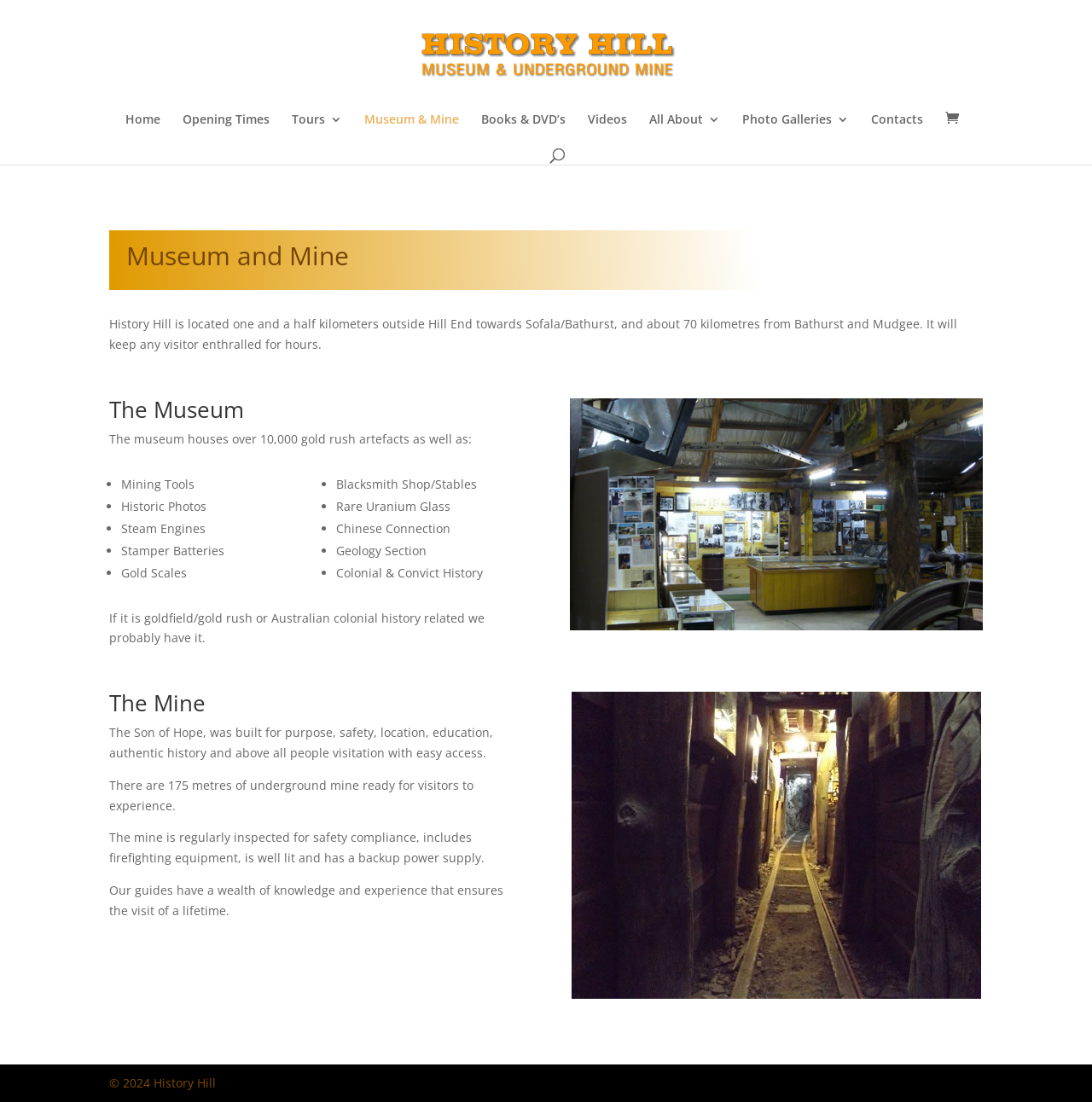Generate a comprehensive description of the webpage content.

The webpage is about History Hill, a museum and mine located near Hill End, New South Wales, Australia. At the top of the page, there is a logo image and a link to "History Hill" alongside a navigation menu with 9 links: "Home", "Opening Times", "Tours 3", "Museum & Mine", "Books & DVD’s", "Videos", "All About 3", "Photo Galleries 3", and "Contacts". 

Below the navigation menu, there is a main article section that occupies most of the page. The article is divided into two main parts: "Museum and Mine" and "The Mine". 

The "Museum and Mine" section starts with a heading and a brief introduction to History Hill, followed by a description of the museum's collection, which includes over 10,000 gold rush artefacts. The collection is listed in bullet points, featuring items such as mining tools, historic photos, steam engines, stamper batteries, gold scales, blacksmith shop/stables, rare uranium glass, Chinese connection, geology section, and colonial & convict history. 

Below the list, there is a statement emphasizing the museum's comprehensive collection of goldfield/gold rush and Australian colonial history-related items. 

To the right of the text, there is an image of the main museum. 

The "The Mine" section starts with a heading and a description of the Son of Hope mine, which was built for purpose, safety, location, education, and authentic history. The mine has 175 meters of underground tunnels ready for visitors to explore. The text also assures visitors of the mine's safety features, including regular inspections, firefighting equipment, good lighting, and a backup power supply. The guides are knowledgeable and experienced, ensuring a memorable visit. 

To the right of the text, there is an image of the underground gold mine. 

At the very bottom of the page, there is a copyright notice stating "© 2024 History Hill".